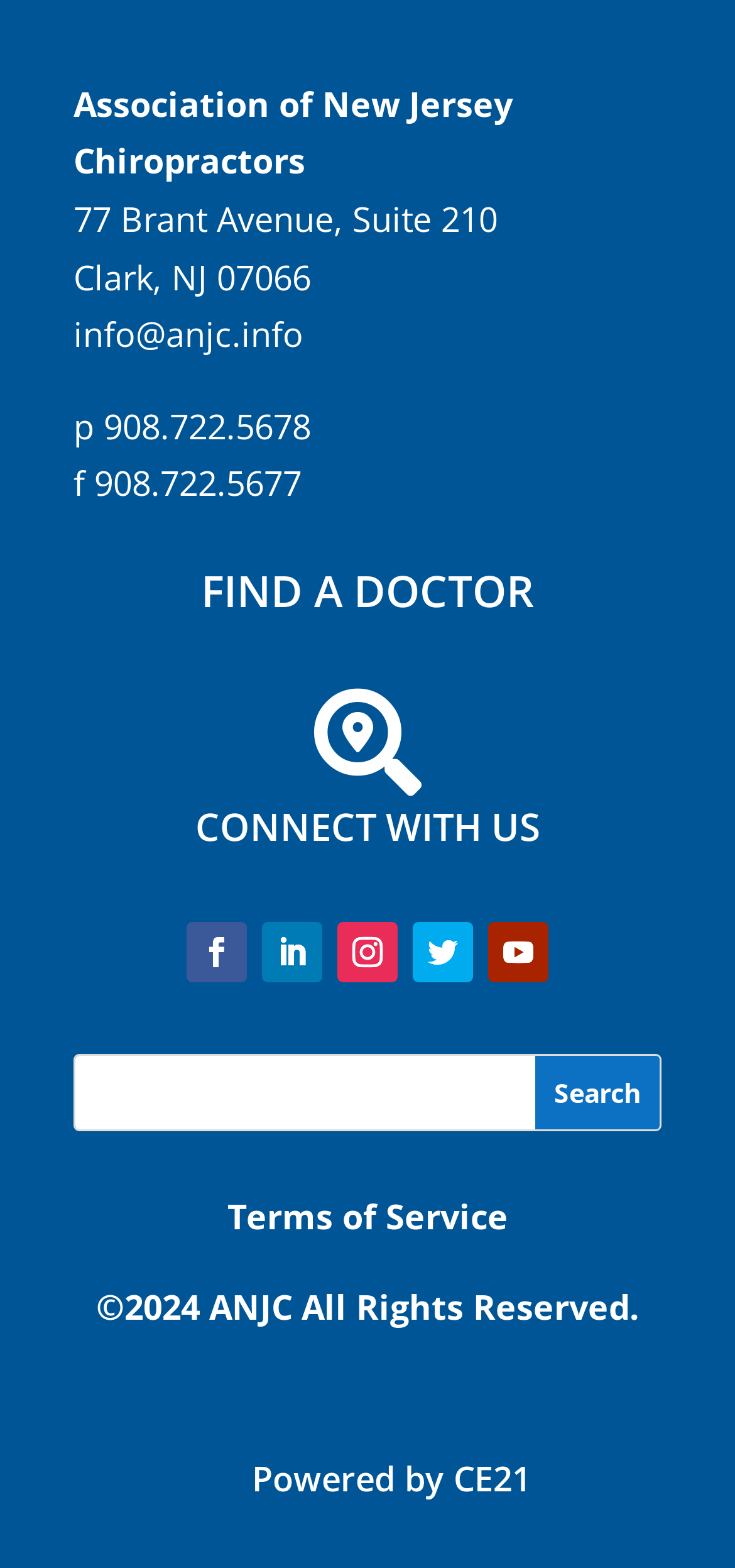Using the description: "Copyright enforced!", identify the bounding box of the corresponding UI element in the screenshot.

None